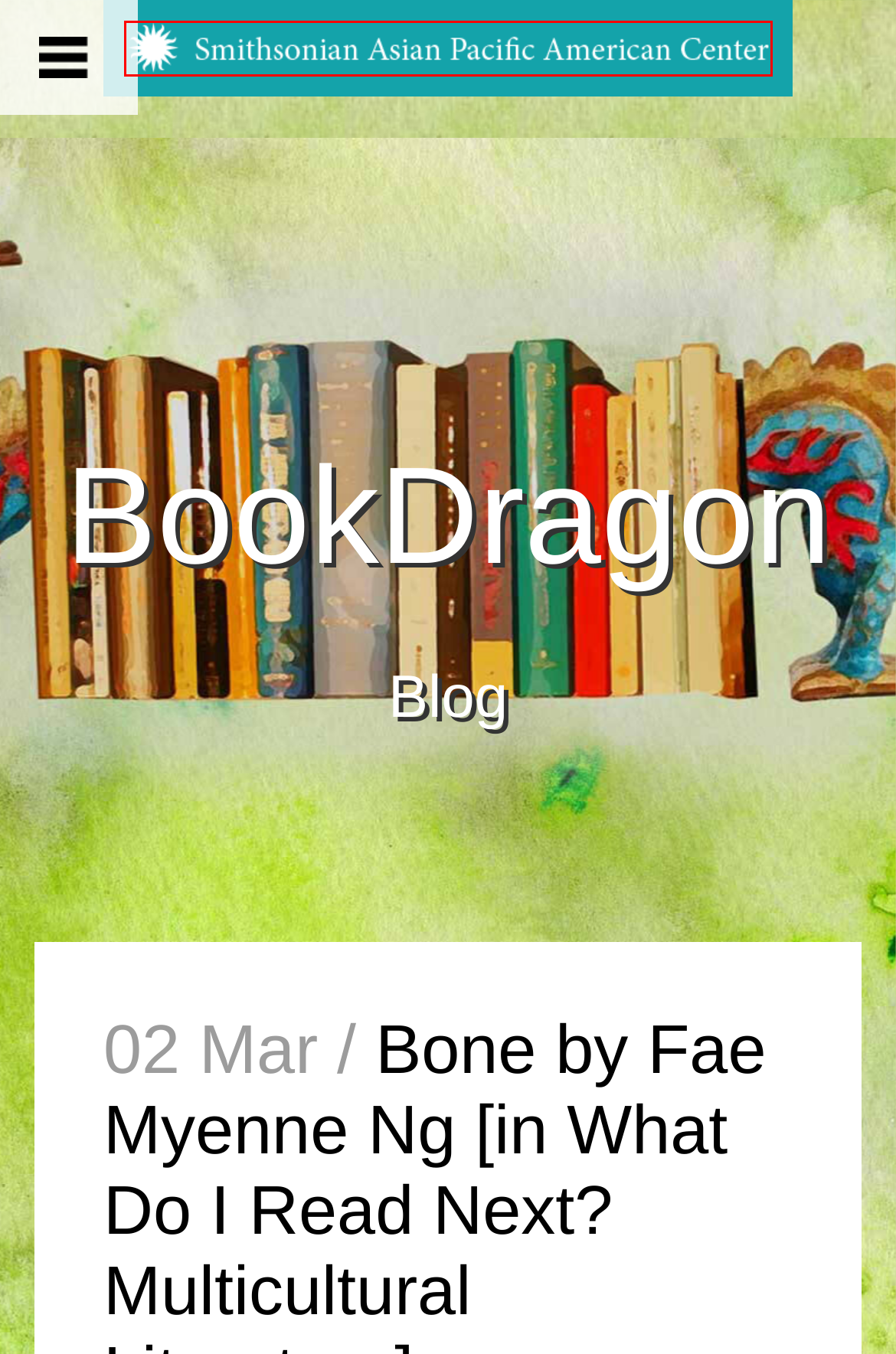You have been given a screenshot of a webpage with a red bounding box around a UI element. Select the most appropriate webpage description for the new webpage that appears after clicking the element within the red bounding box. The choices are:
A. Chinese American Archives - BookDragon
B. Adult Readers Archives - BookDragon
C. Parent/child relationship Archives - BookDragon
D. What Do I Read Next? Multicultural Literature Archives - BookDragon
E. Family Archives - BookDragon
F. Fiction Archives - BookDragon
G. BookDragon - Books for the Diverse Reader
H. SIBookDragon, Author at BookDragon

G